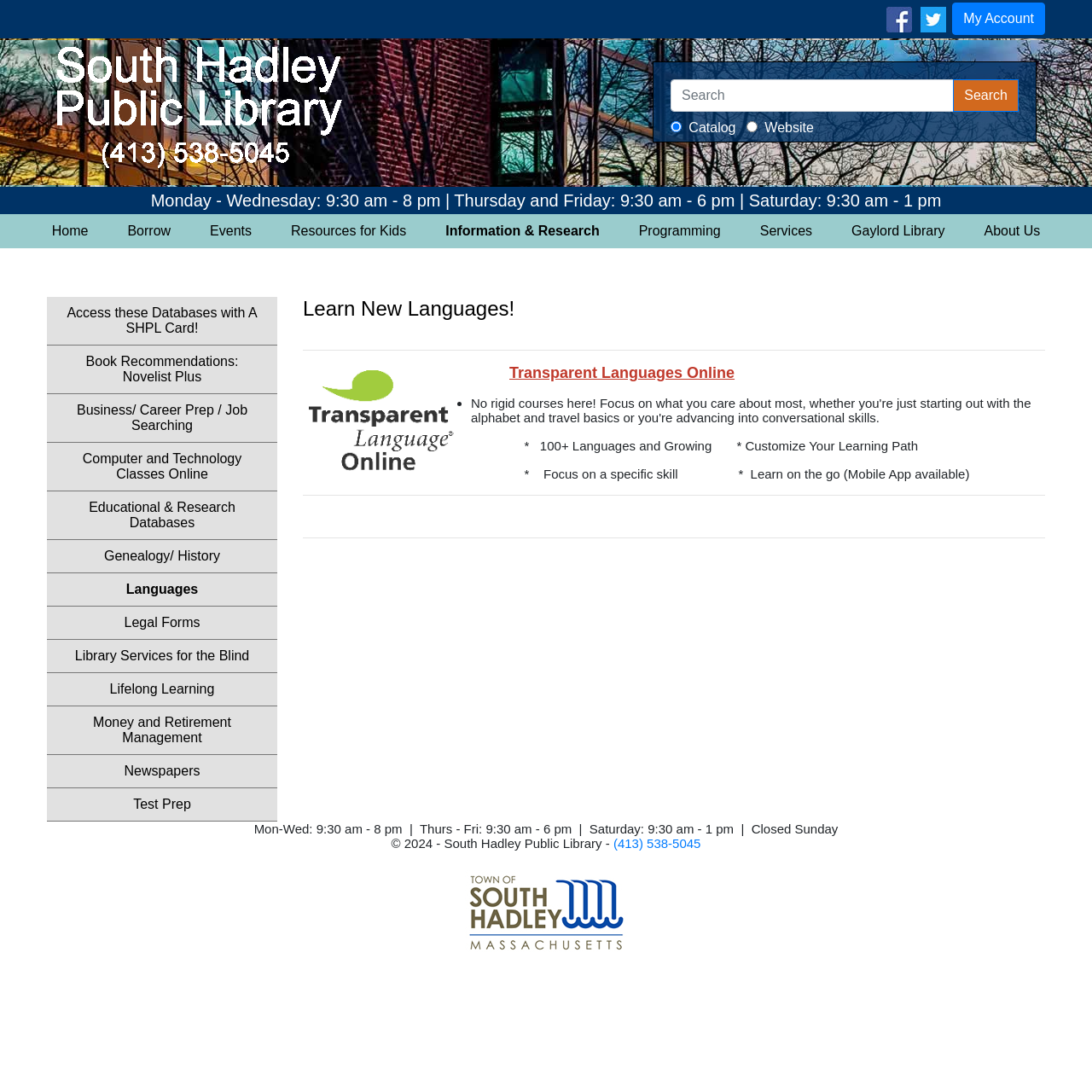Identify the bounding box coordinates of the section that should be clicked to achieve the task described: "Learn Transparent Languages Online".

[0.466, 0.333, 0.673, 0.349]